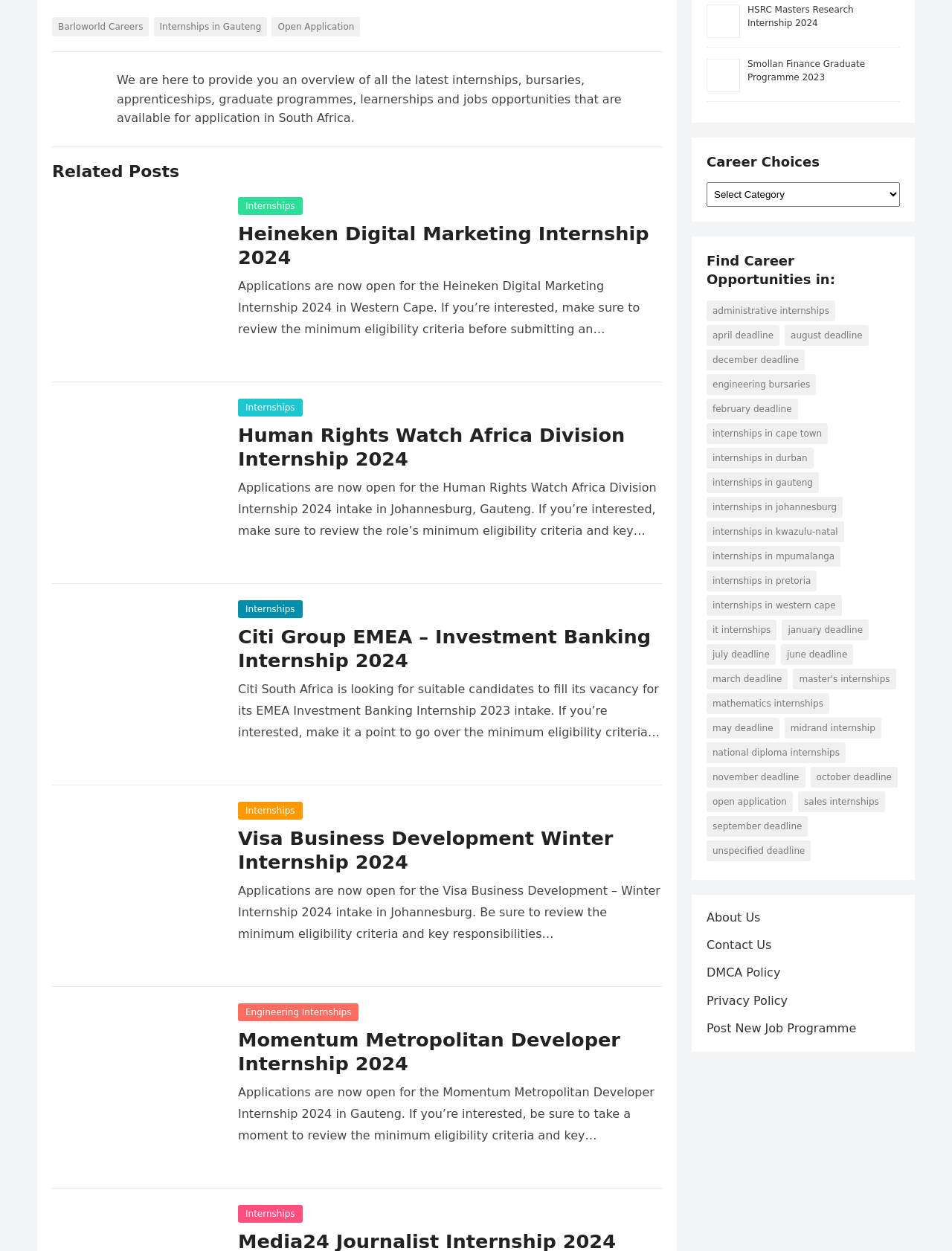Can you give a detailed response to the following question using the information from the image? What type of internship is available in Western Cape?

I found this information by looking at the link 'Internships in Western Cape' which has a description '(76 items)' next to it, indicating that there are 76 items available for internships in Western Cape.